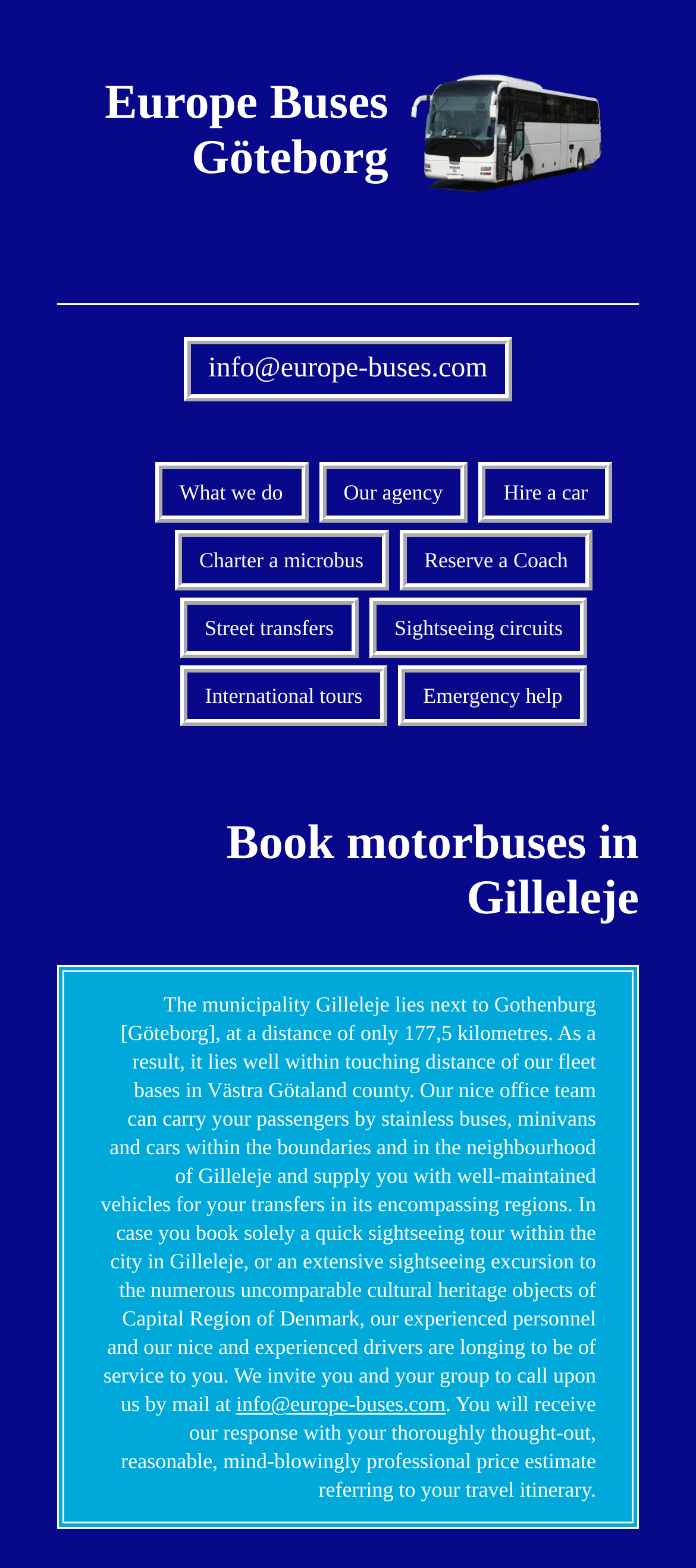Can you identify and provide the main heading of the webpage?

Europe Buses Göteborg